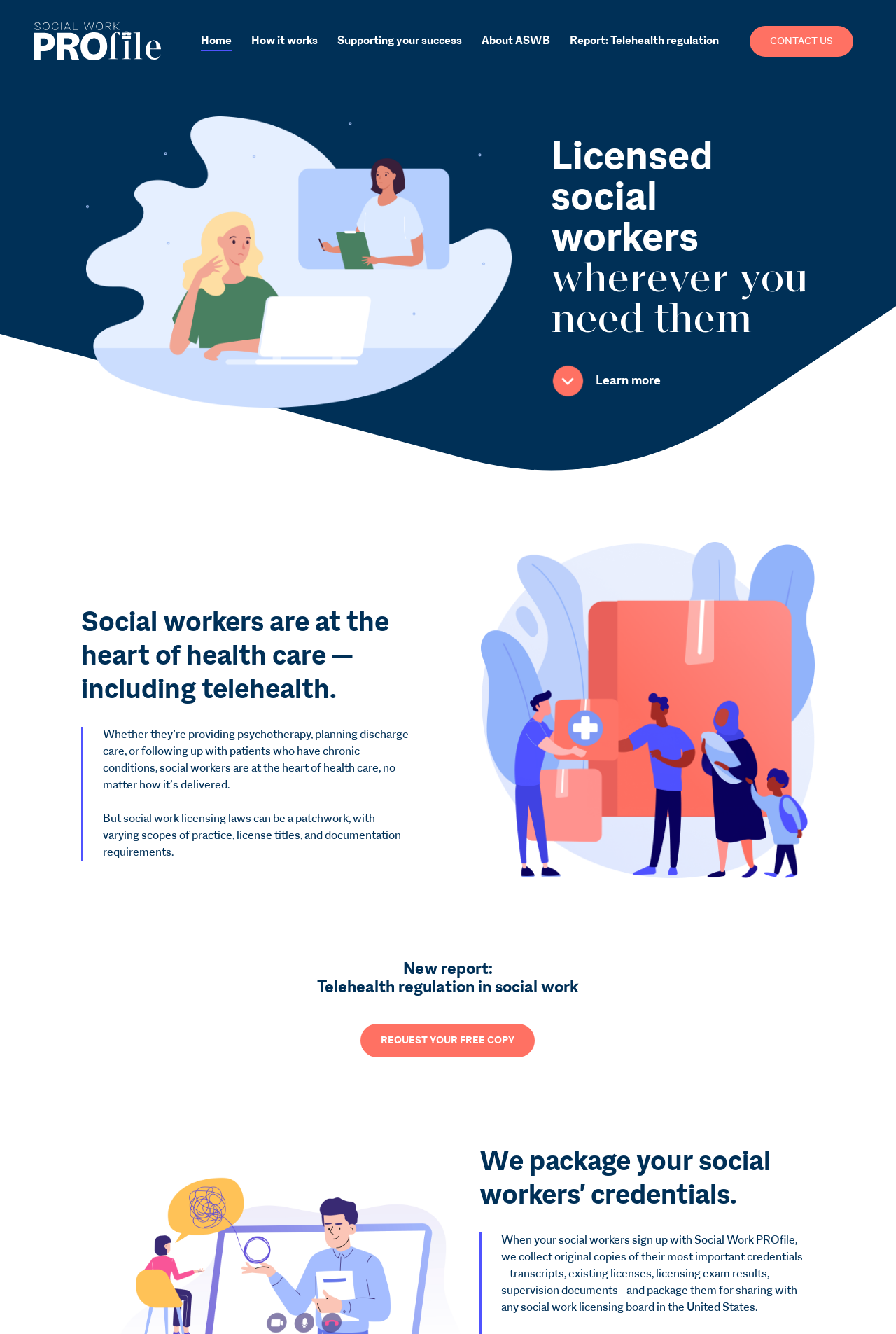Identify the bounding box coordinates for the UI element that matches this description: "Home".

[0.224, 0.025, 0.258, 0.038]